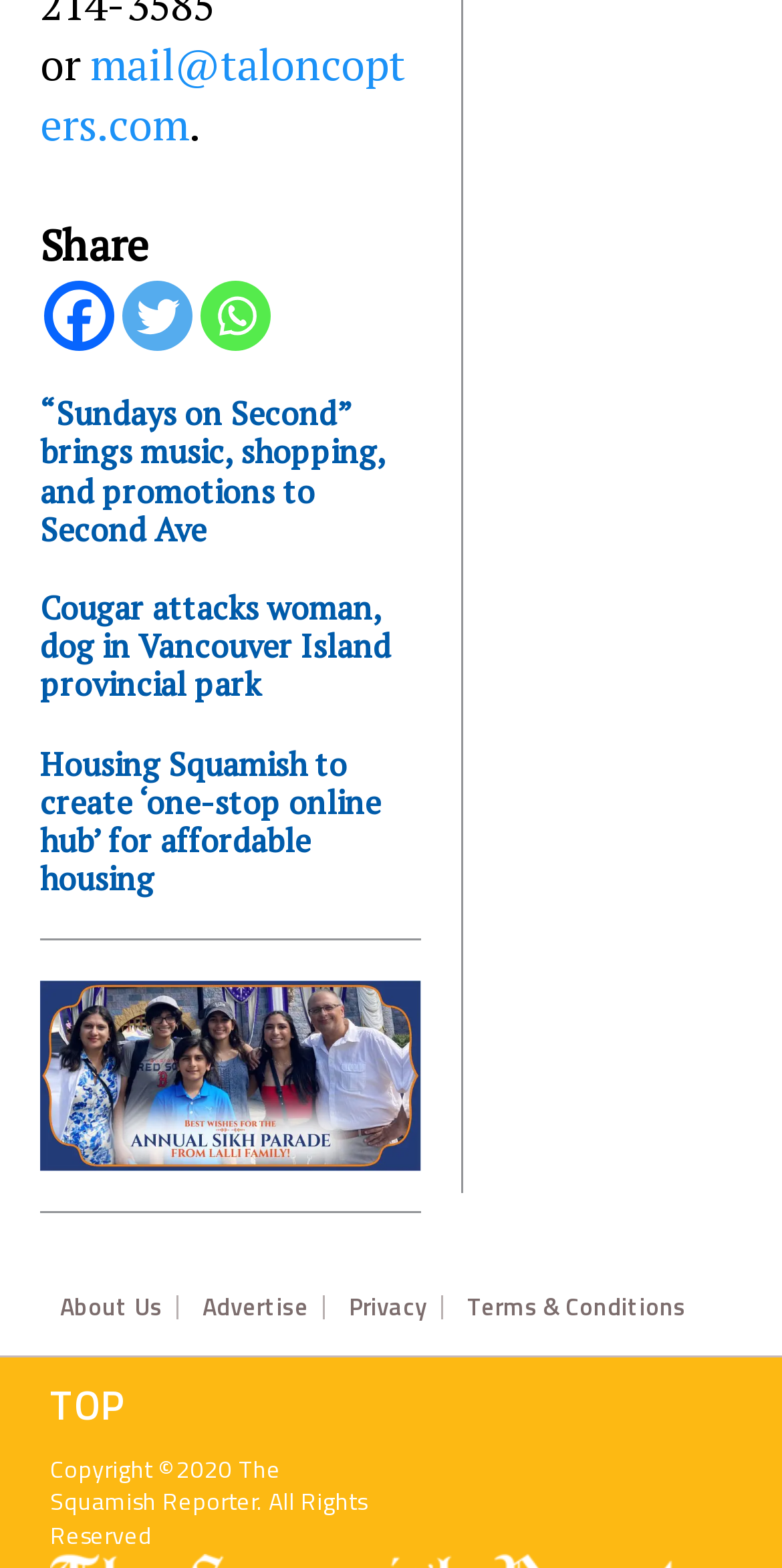Identify the bounding box coordinates for the region to click in order to carry out this instruction: "Read about the company". Provide the coordinates using four float numbers between 0 and 1, formatted as [left, top, right, bottom].

[0.077, 0.827, 0.228, 0.842]